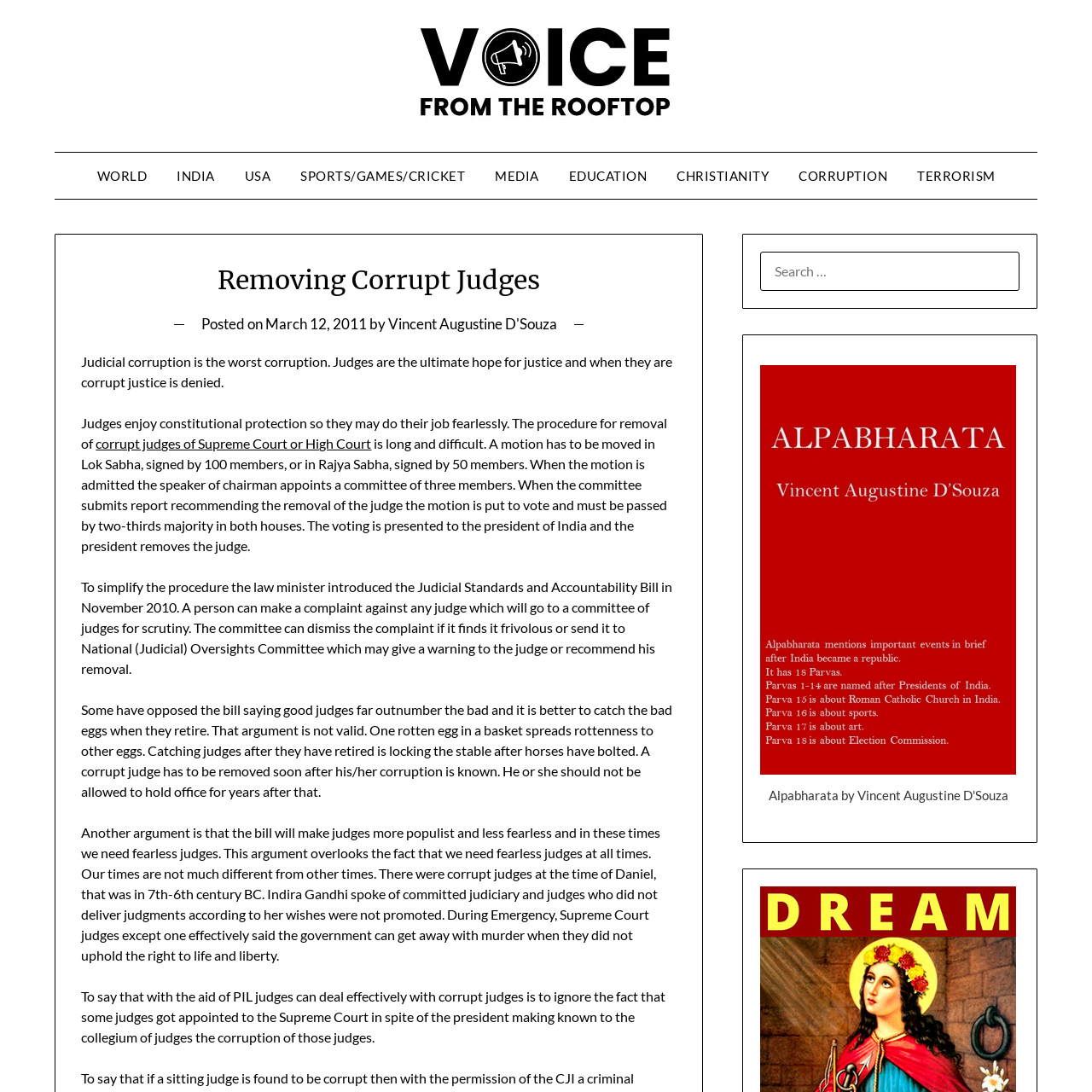Please find and generate the text of the main heading on the webpage.

Removing Corrupt Judges